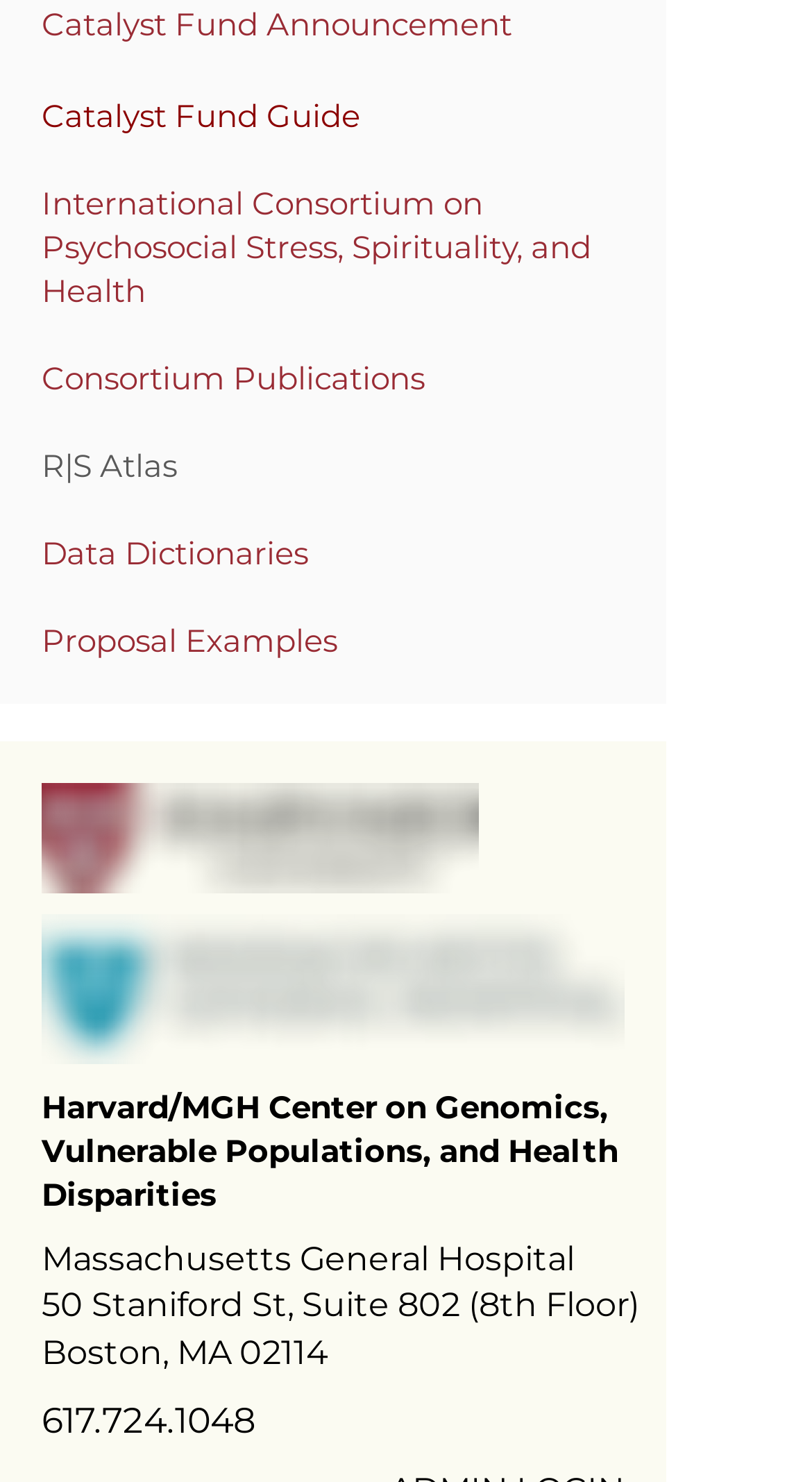Answer the question with a brief word or phrase:
What is the phone number of the center?

617.724.1048